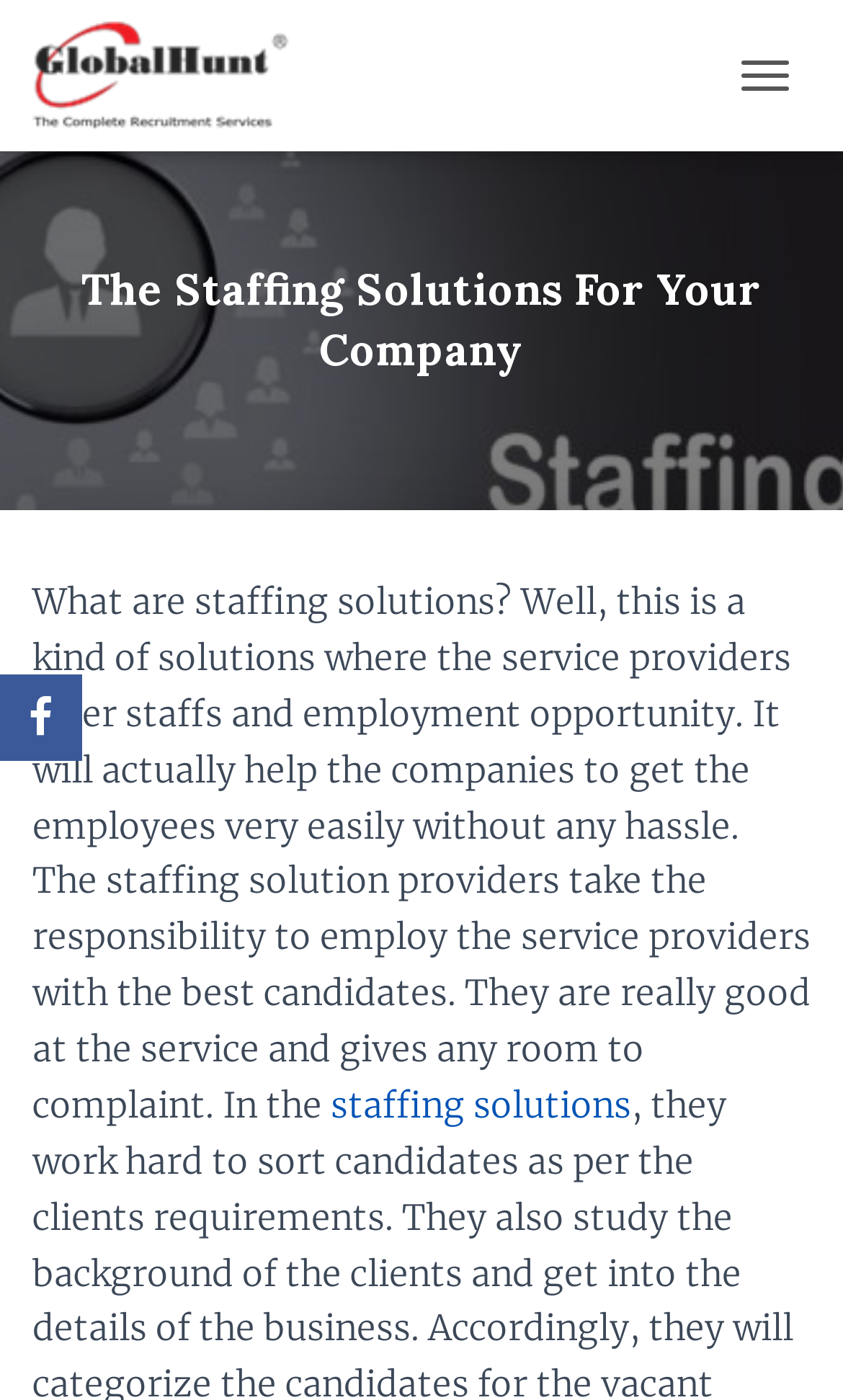Identify and provide the text of the main header on the webpage.

The Staffing Solutions For Your Company